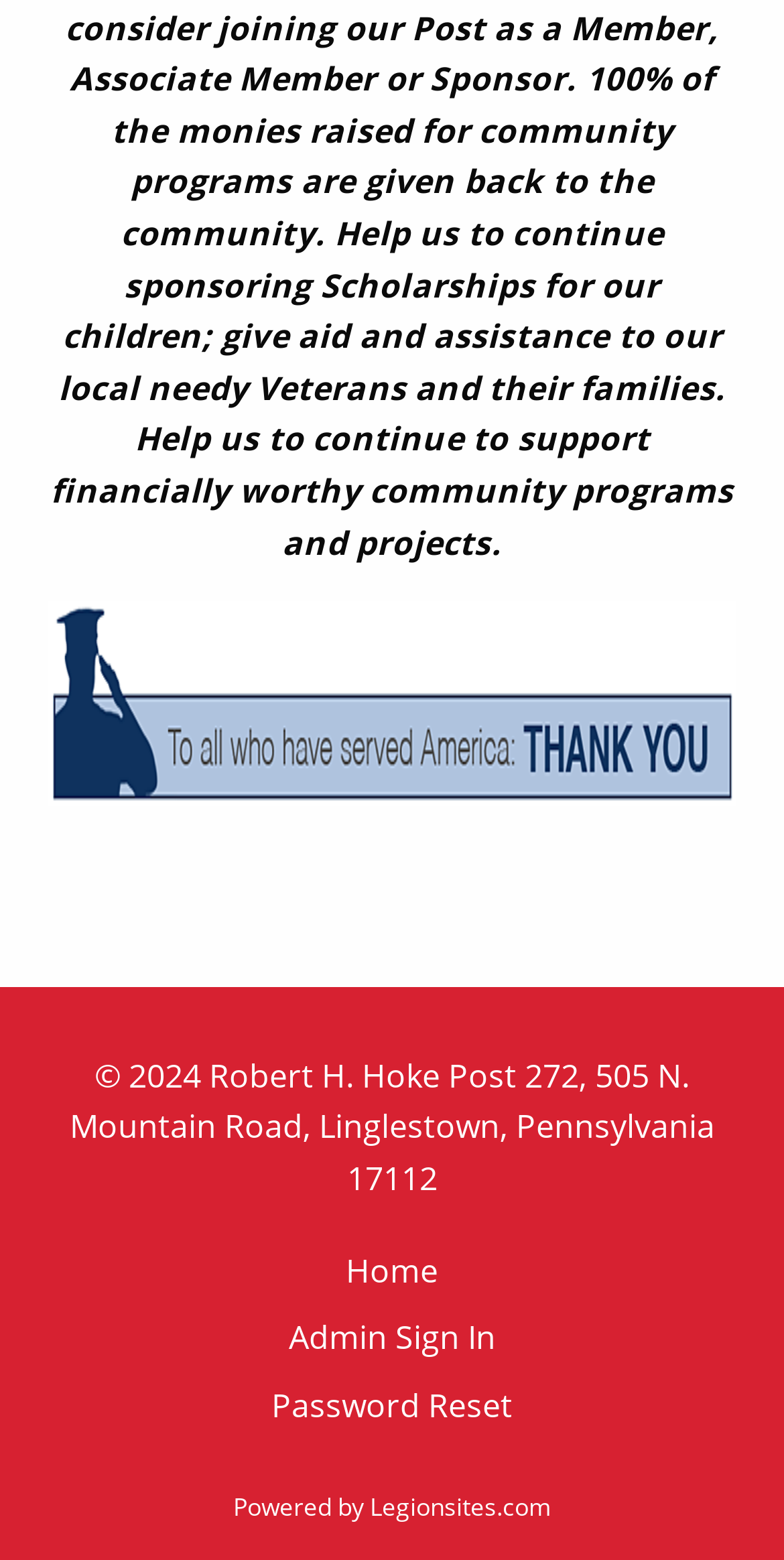Give a one-word or short phrase answer to this question: 
What is the name of the website that powered this site?

Legionsites.com